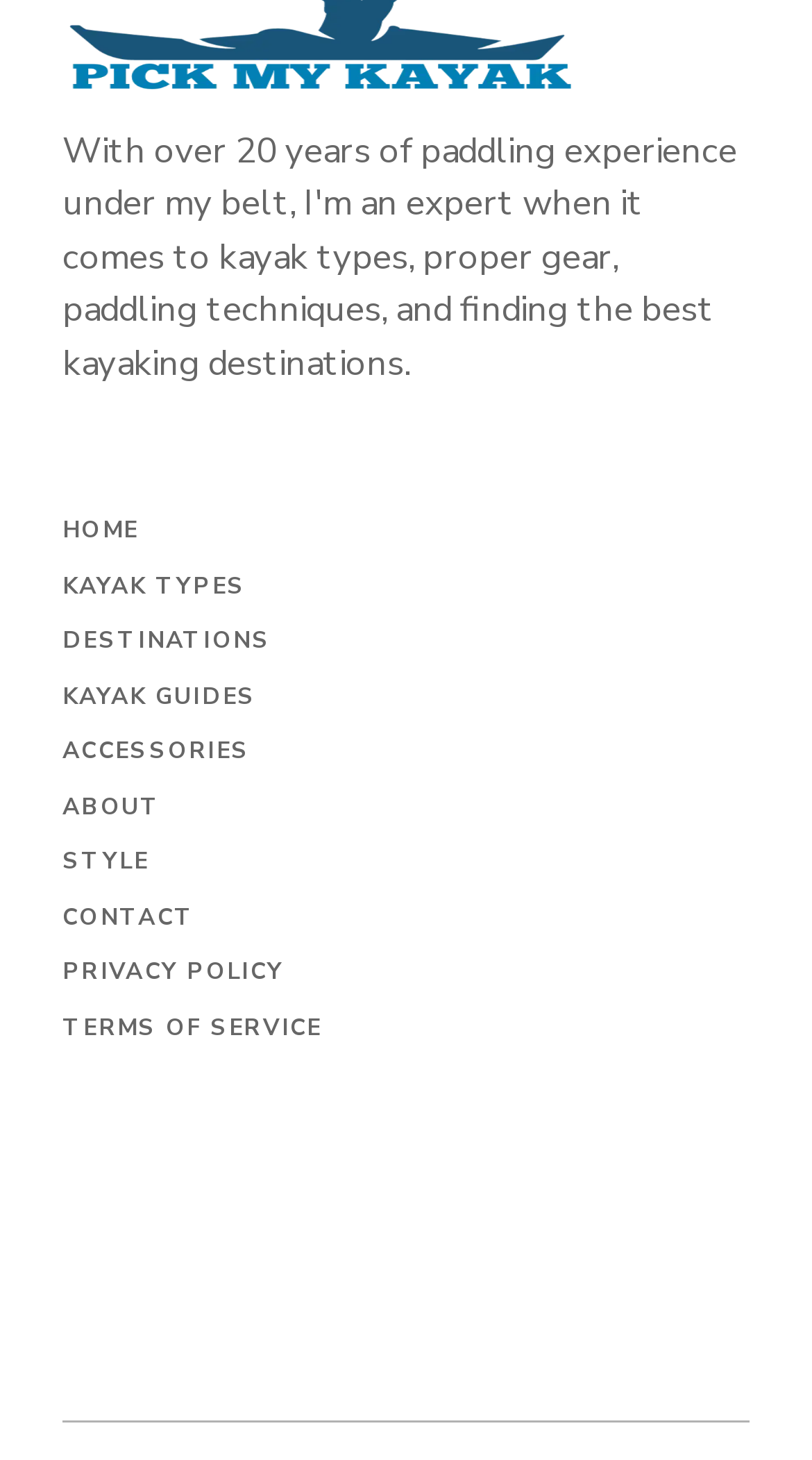What is the purpose of the 'ABOUT' link?
Based on the image, respond with a single word or phrase.

To learn about the website